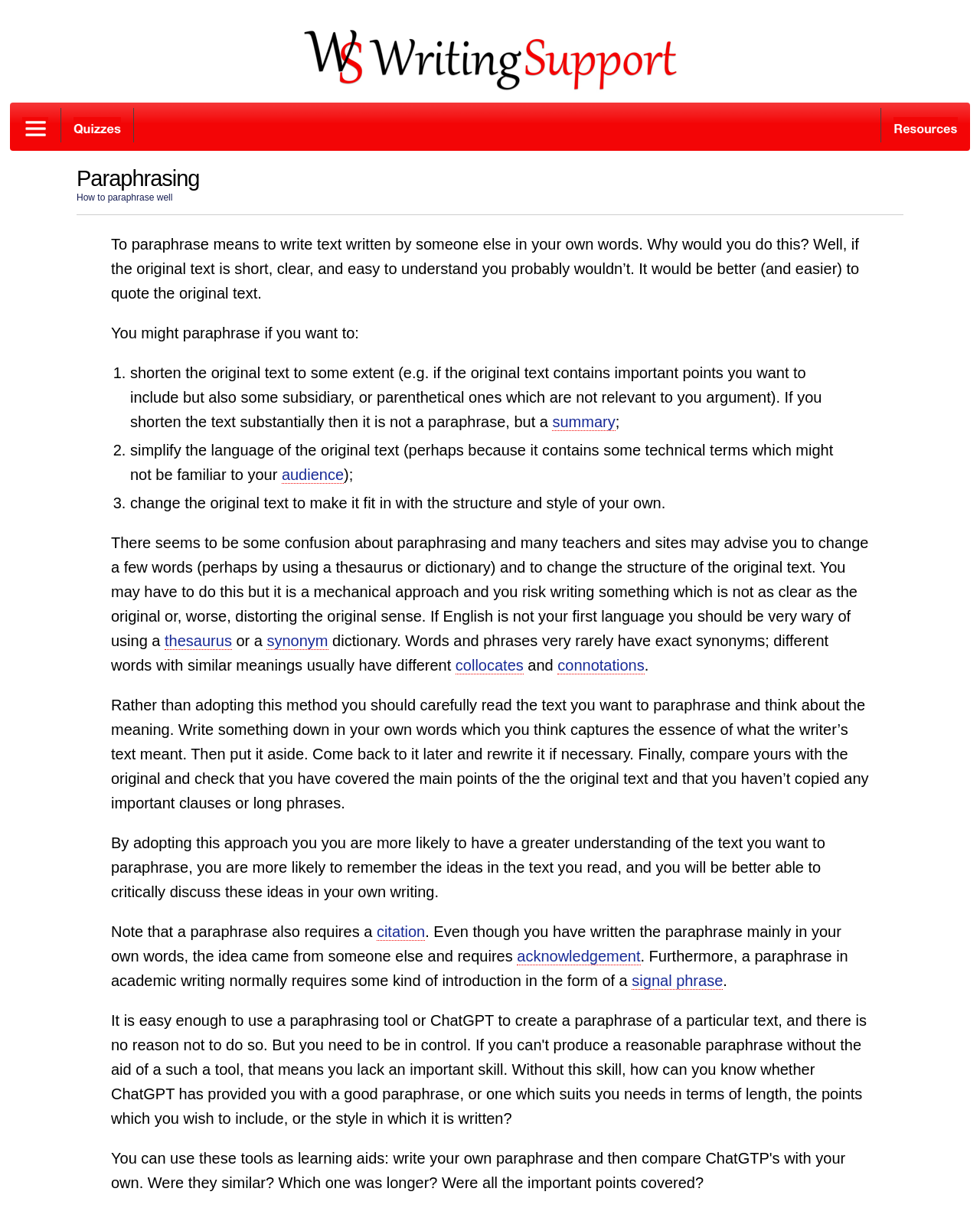Please locate the bounding box coordinates for the element that should be clicked to achieve the following instruction: "Open the menu". Ensure the coordinates are given as four float numbers between 0 and 1, i.e., [left, top, right, bottom].

[0.898, 0.089, 0.99, 0.118]